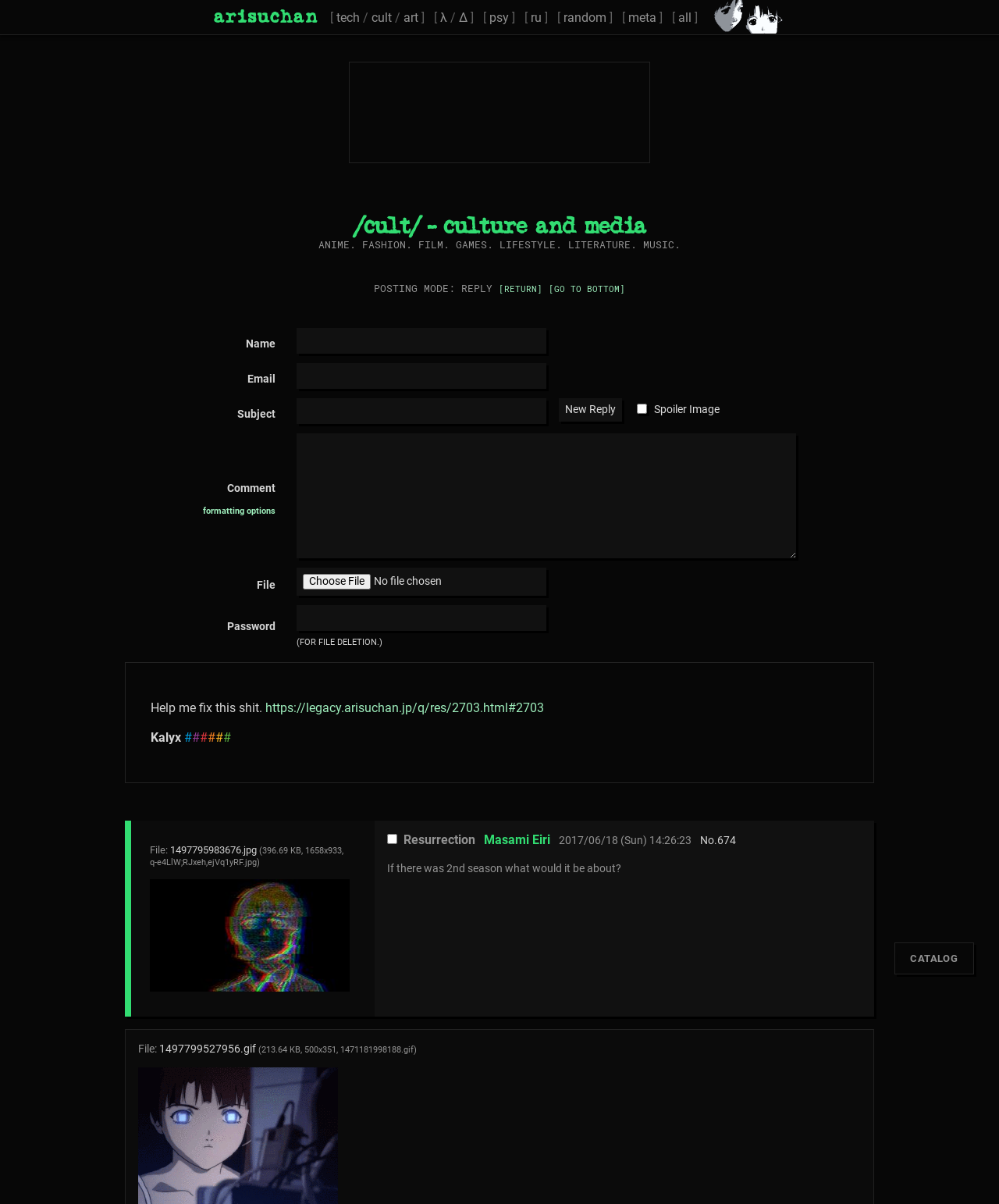What is the text of the last link on the webpage?
Refer to the image and provide a thorough answer to the question.

I scrolled to the bottom of the webpage and found the last link, which is labeled 'CATALOG'.